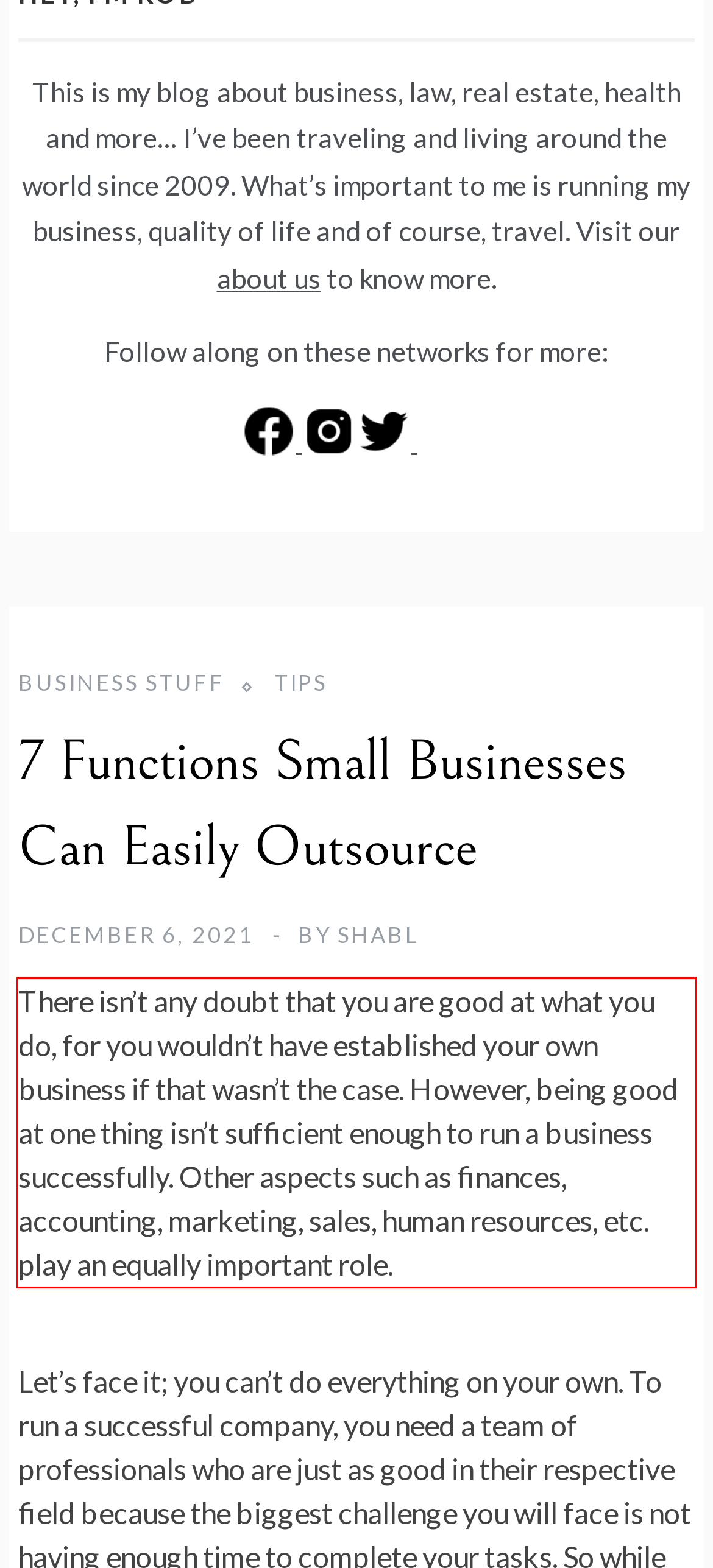You are given a screenshot of a webpage with a UI element highlighted by a red bounding box. Please perform OCR on the text content within this red bounding box.

There isn’t any doubt that you are good at what you do, for you wouldn’t have established your own business if that wasn’t the case. However, being good at one thing isn’t sufficient enough to run a business successfully. Other aspects such as finances, accounting, marketing, sales, human resources, etc. play an equally important role.